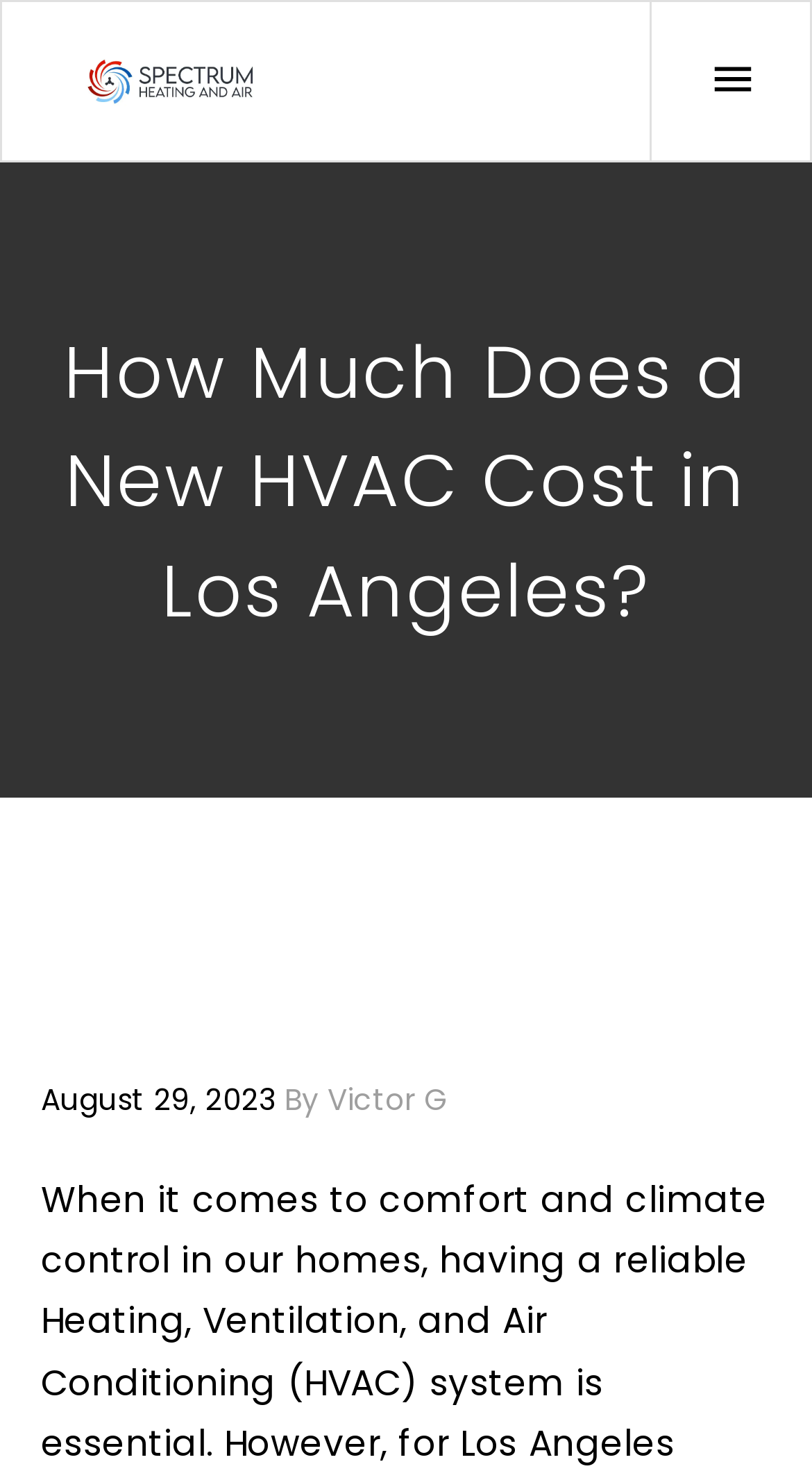Please answer the following question using a single word or phrase: 
When was the article published?

August 29, 2023